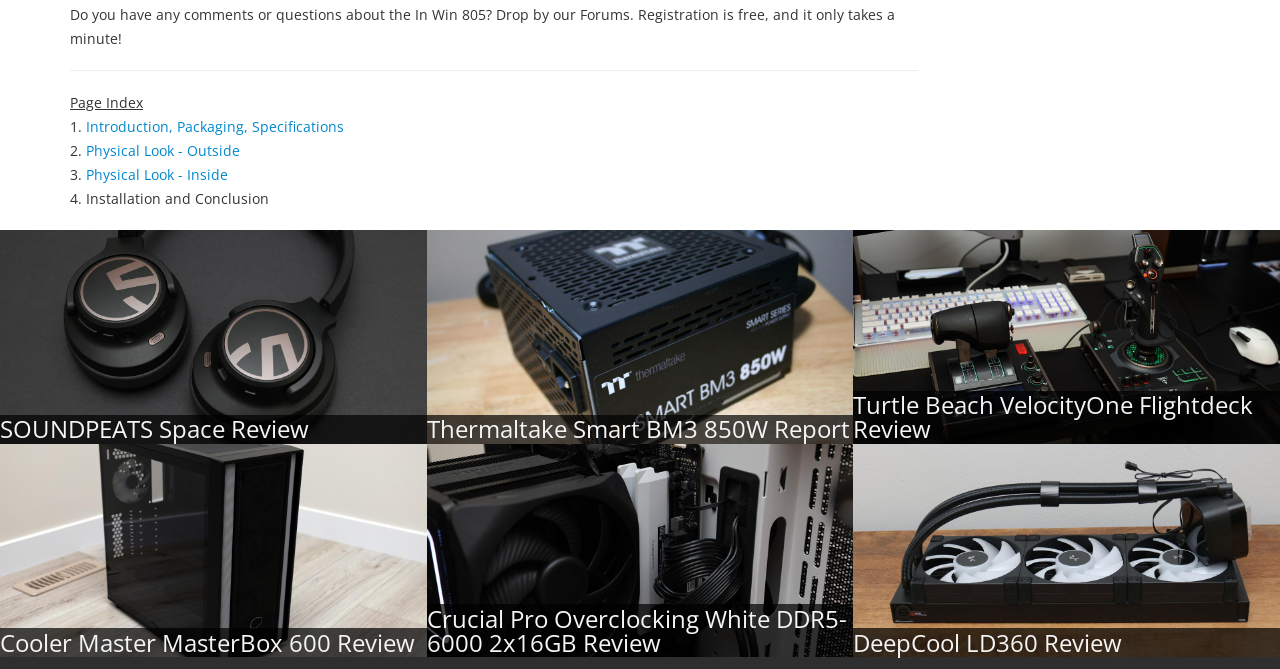Show the bounding box coordinates of the element that should be clicked to complete the task: "Go to the SOUNDPEATS Space Review page".

[0.0, 0.616, 0.241, 0.666]